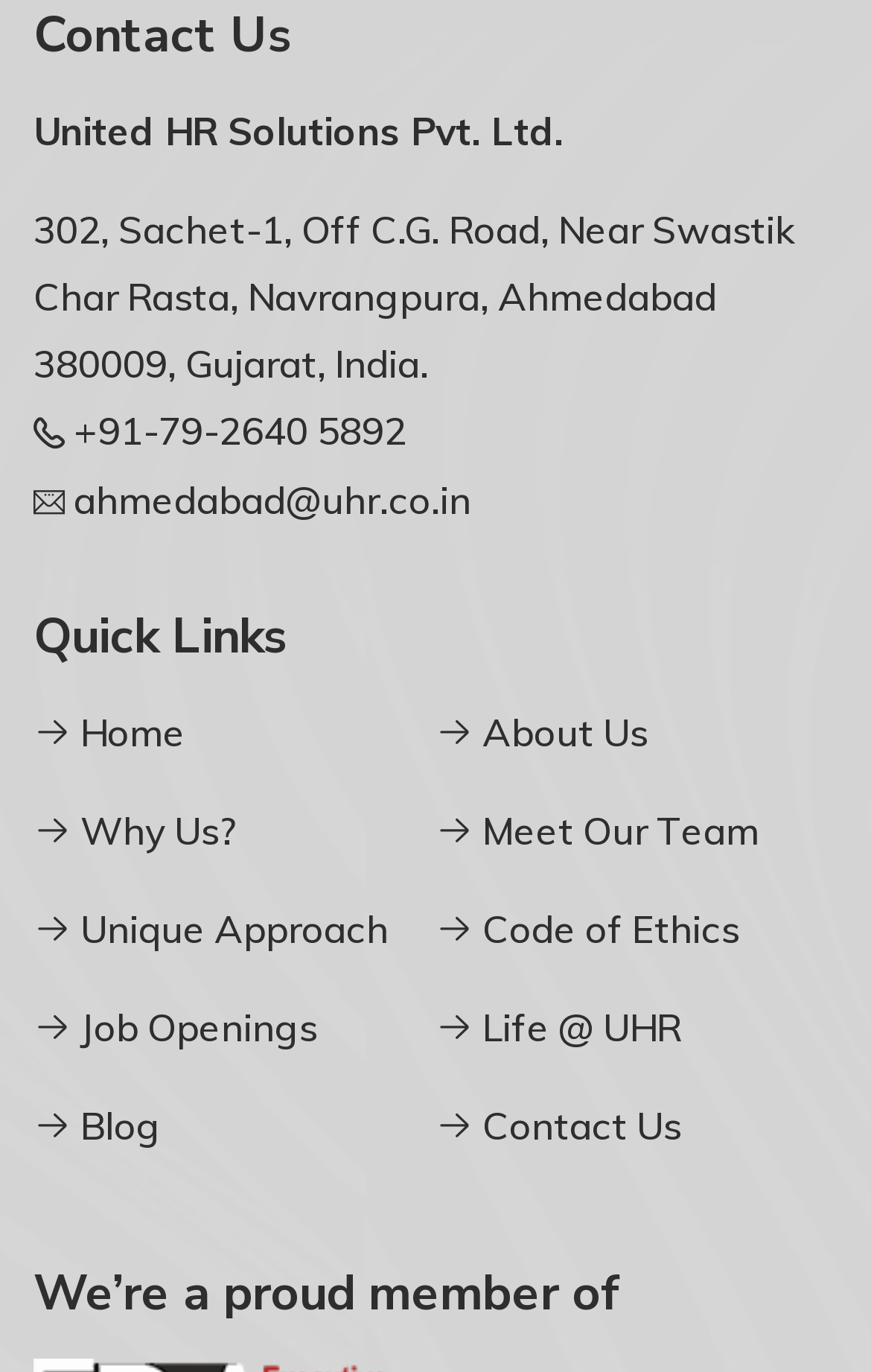Find the bounding box coordinates for the element that must be clicked to complete the instruction: "Send an email to ahmedabad@uhr.co.in". The coordinates should be four float numbers between 0 and 1, indicated as [left, top, right, bottom].

[0.085, 0.342, 0.541, 0.387]